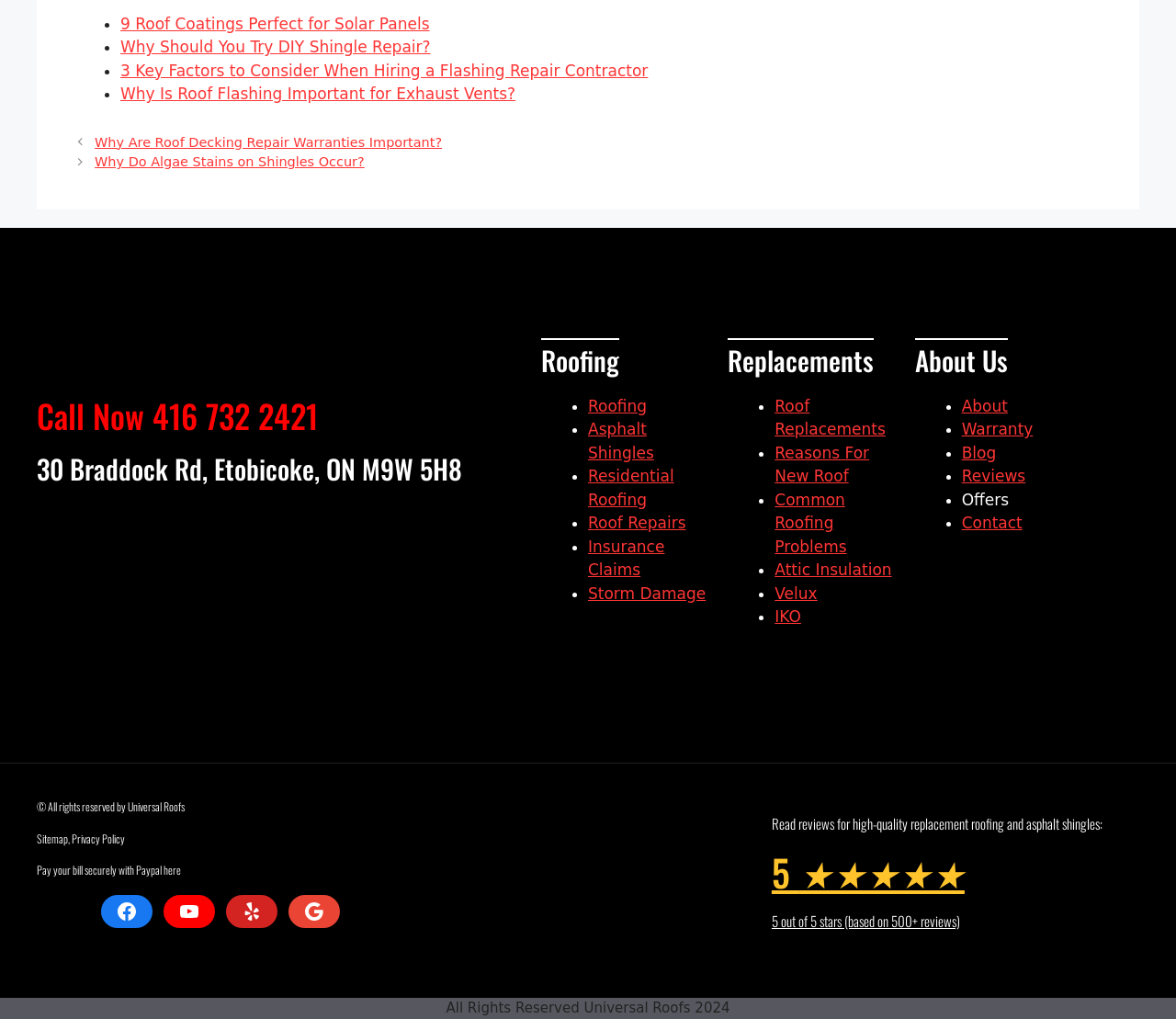Indicate the bounding box coordinates of the clickable region to achieve the following instruction: "Call the phone number."

[0.031, 0.389, 0.445, 0.426]